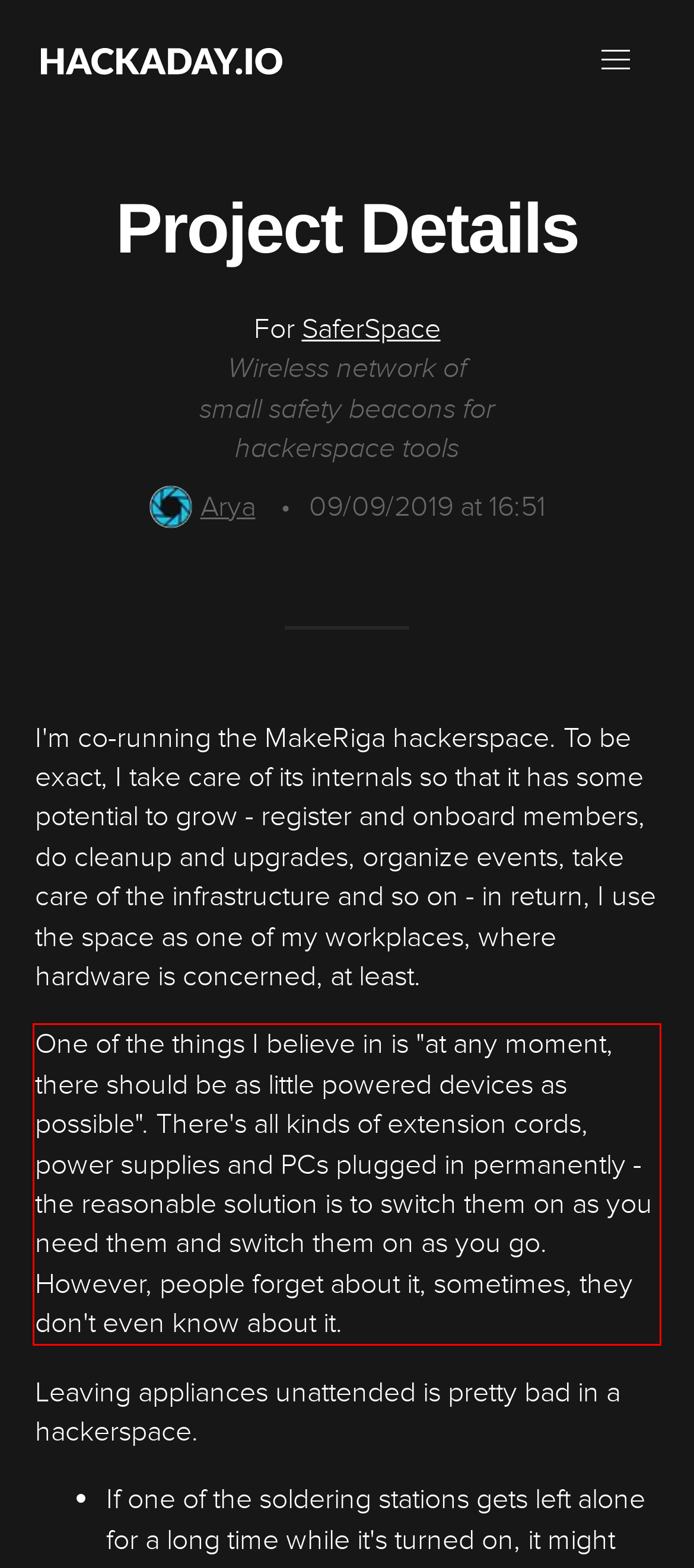Identify and extract the text within the red rectangle in the screenshot of the webpage.

One of the things I believe in is "at any moment, there should be as little powered devices as possible". There's all kinds of extension cords, power supplies and PCs plugged in permanently - the reasonable solution is to switch them on as you need them and switch them on as you go. However, people forget about it, sometimes, they don't even know about it.